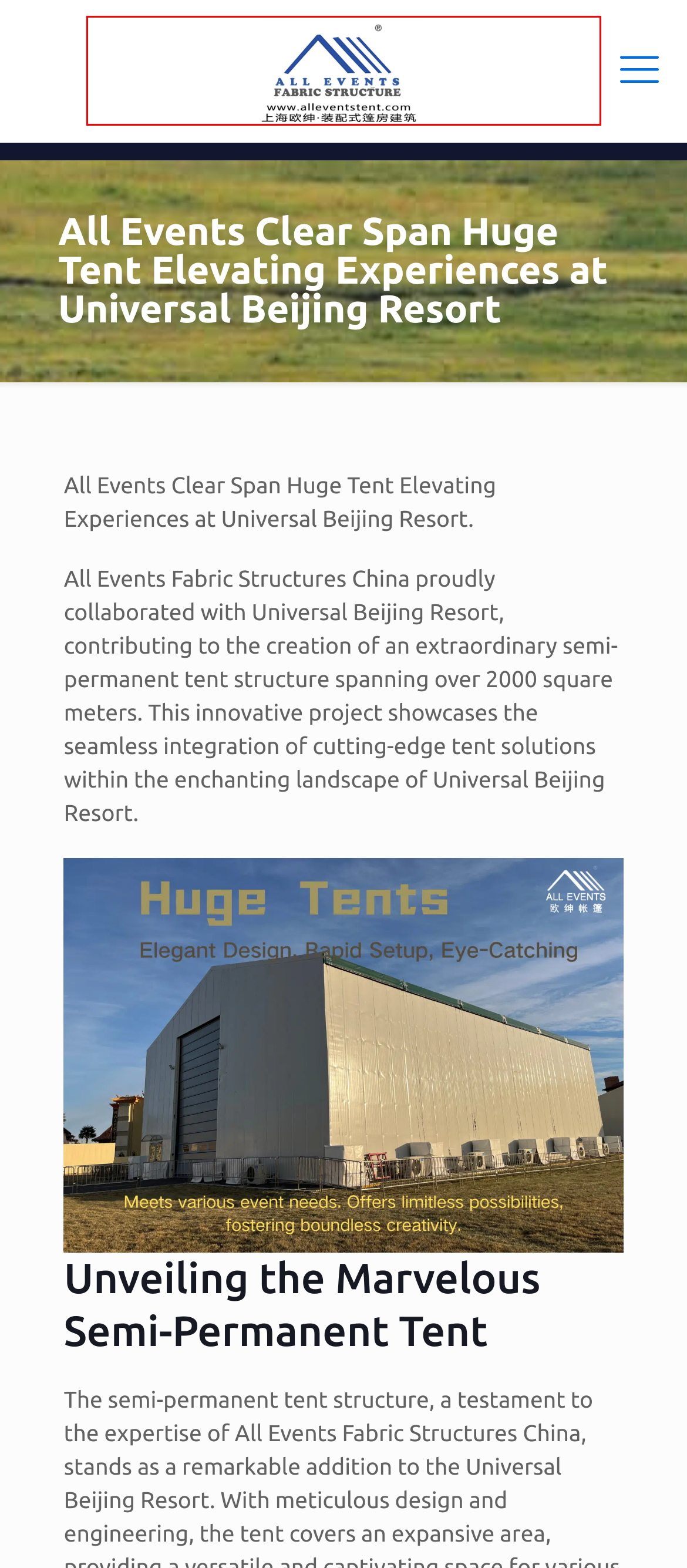You are given a screenshot depicting a webpage with a red bounding box around a UI element. Select the description that best corresponds to the new webpage after clicking the selected element. Here are the choices:
A. Double Decker Tent Structures - China Outdoor Aluminum PVC Tent and Glamping Tent Manufacturers
B. 简彩广告 - 南昌专业店铺招牌定制安装，高品质发光字及各类灯箱制作，标识标牌厂家直销
C. About Us - China Outdoor Aluminum PVC Tent and Glamping Tent Manufacturers
D. blog - China Outdoor Aluminum PVC Tent and Glamping Tent Manufacturers
E. Products - China Outdoor Aluminum PVC Tent and Glamping Tent Manufacturers
F. Projects & Solutions - China Outdoor Aluminum PVC Tent and Glamping Tent Manufacturers
G. China Outdoor Aluminum PVC Tent and Glamping Tent Manufacturers
H. Contact Us - China Outdoor Aluminum PVC Tent and Glamping Tent Manufacturers

G